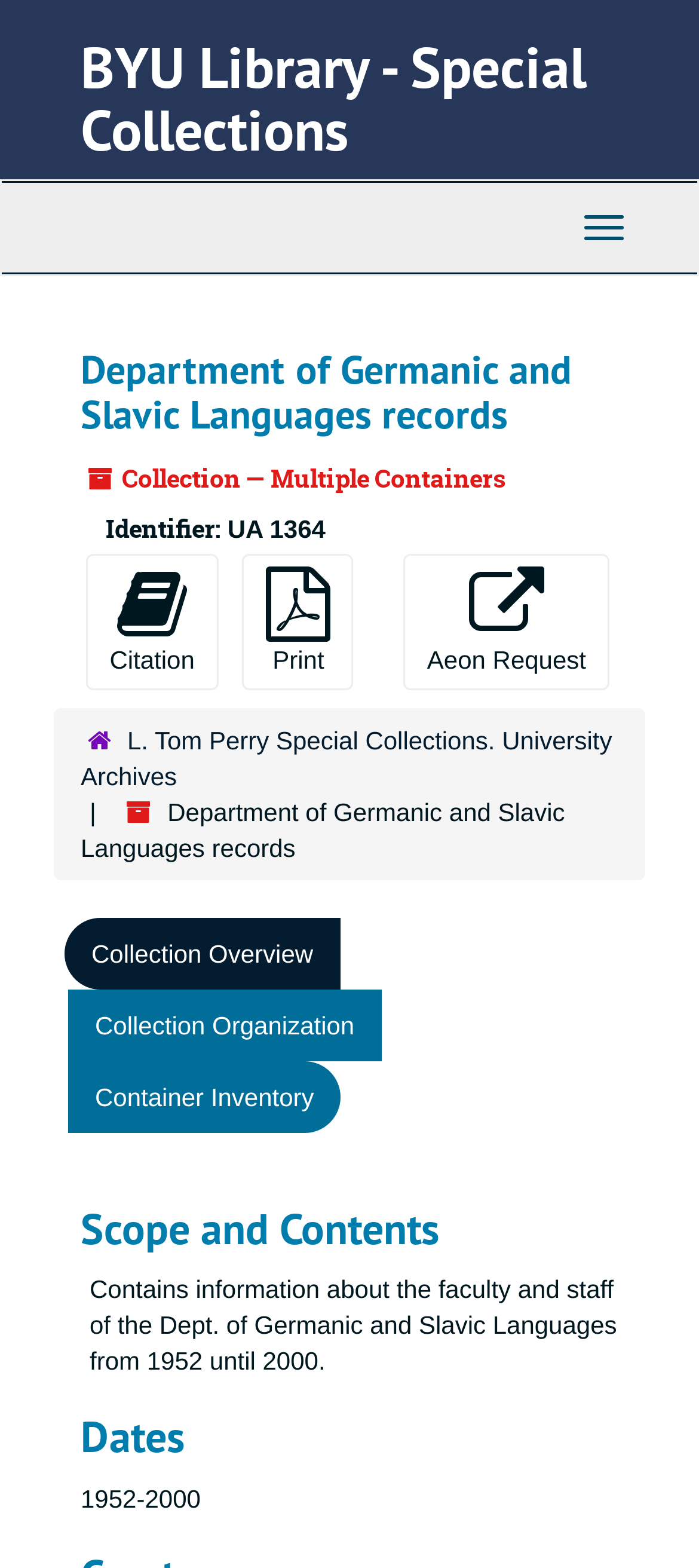Please specify the bounding box coordinates of the clickable region necessary for completing the following instruction: "Click the Collection Overview link". The coordinates must consist of four float numbers between 0 and 1, i.e., [left, top, right, bottom].

[0.092, 0.585, 0.486, 0.631]